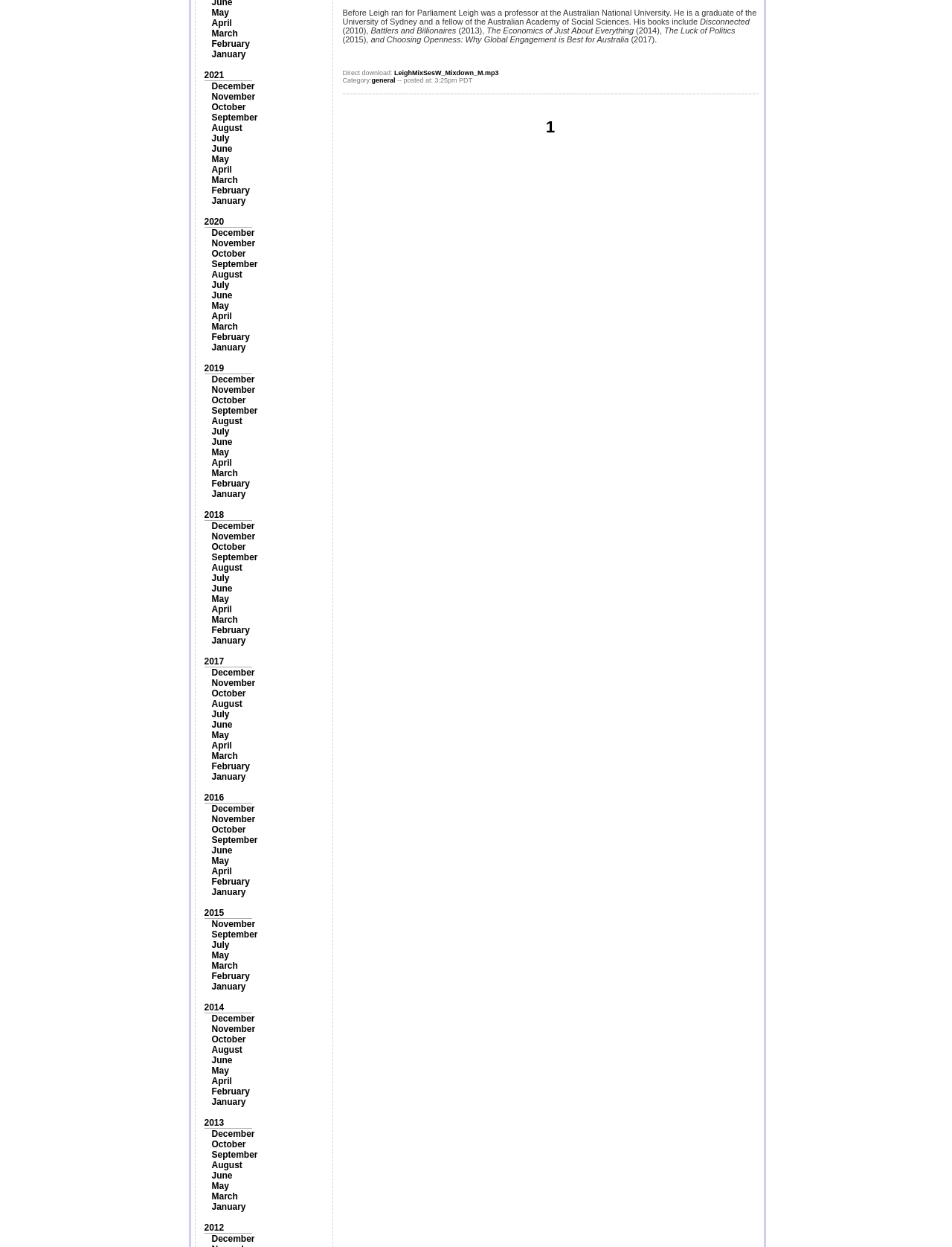Find and provide the bounding box coordinates for the UI element described here: "November". The coordinates should be given as four float numbers between 0 and 1: [left, top, right, bottom].

[0.222, 0.737, 0.268, 0.745]